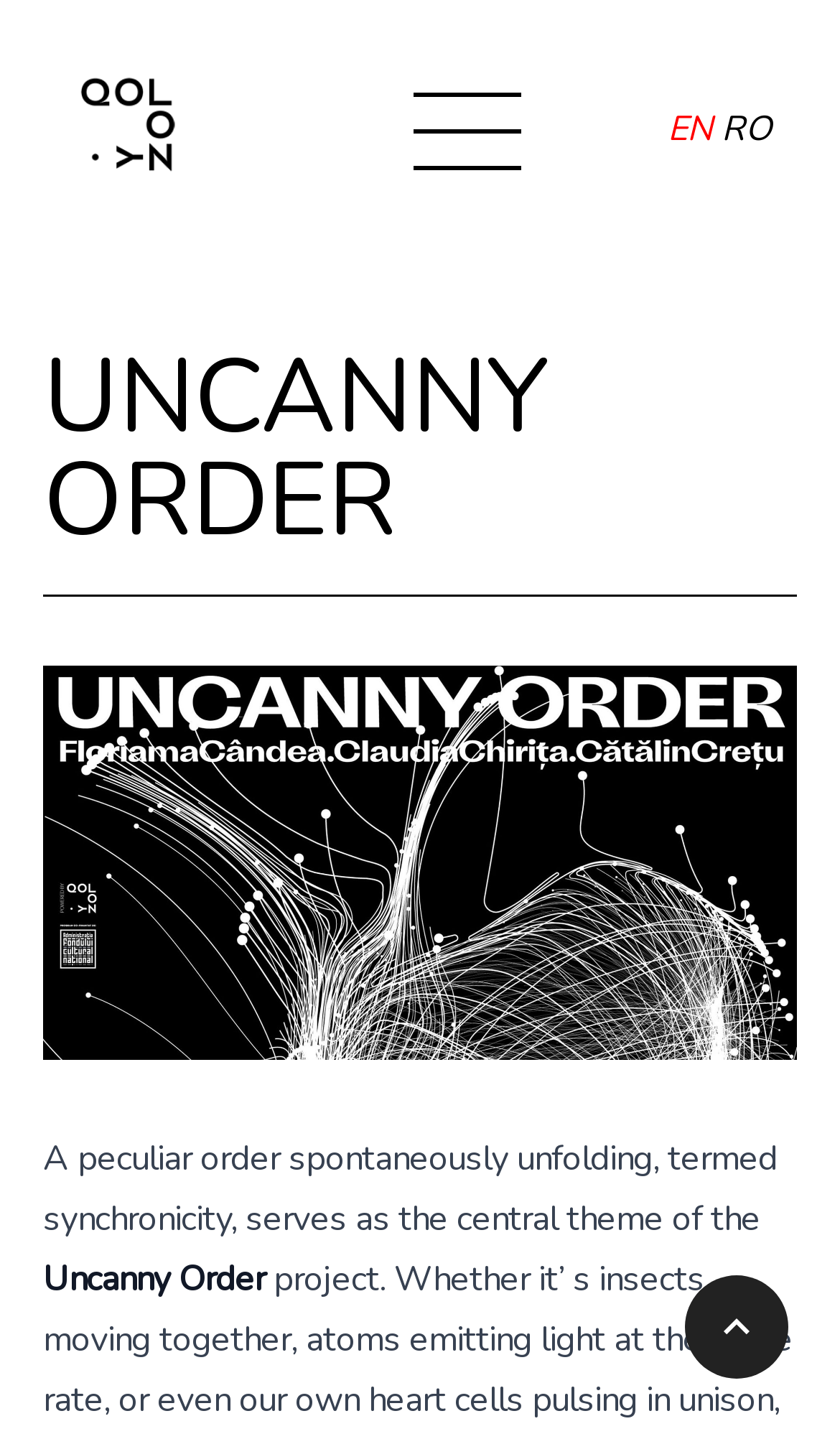What is the theme of the Uncanny Order project?
Respond with a short answer, either a single word or a phrase, based on the image.

Synchronicity